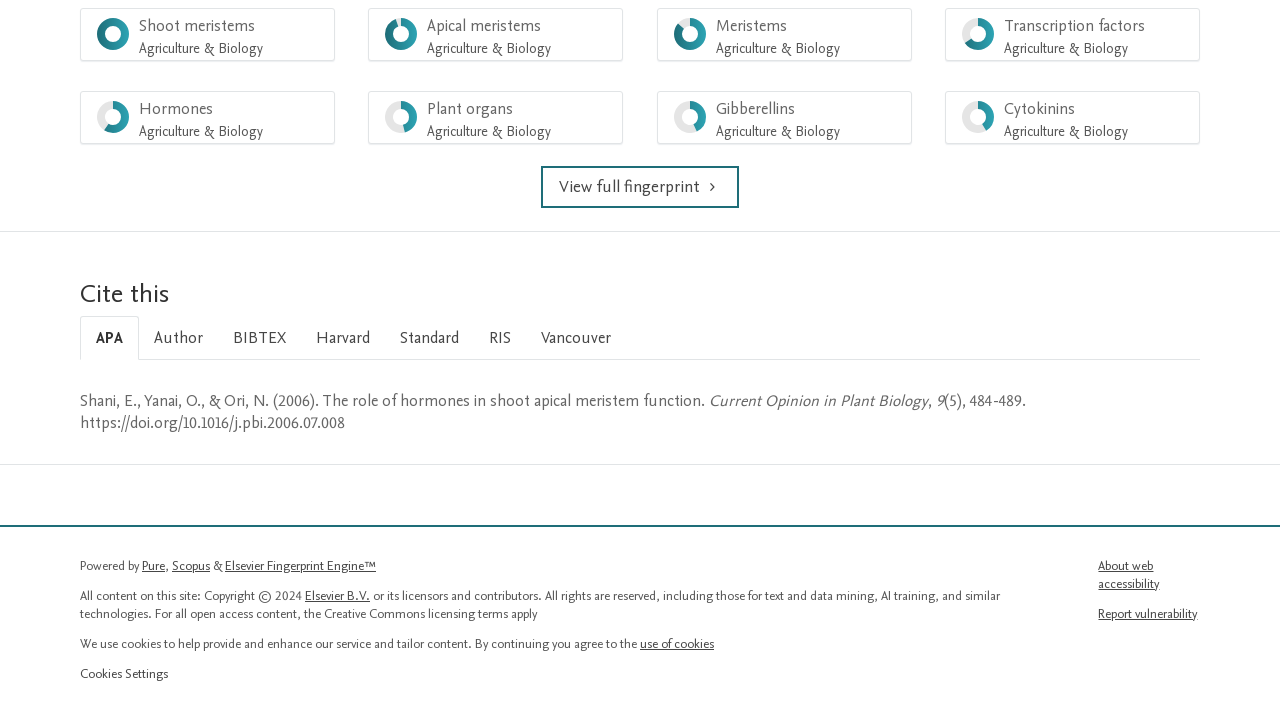Please find the bounding box coordinates of the element that needs to be clicked to perform the following instruction: "Cite this in APA style". The bounding box coordinates should be four float numbers between 0 and 1, represented as [left, top, right, bottom].

[0.062, 0.436, 0.109, 0.497]